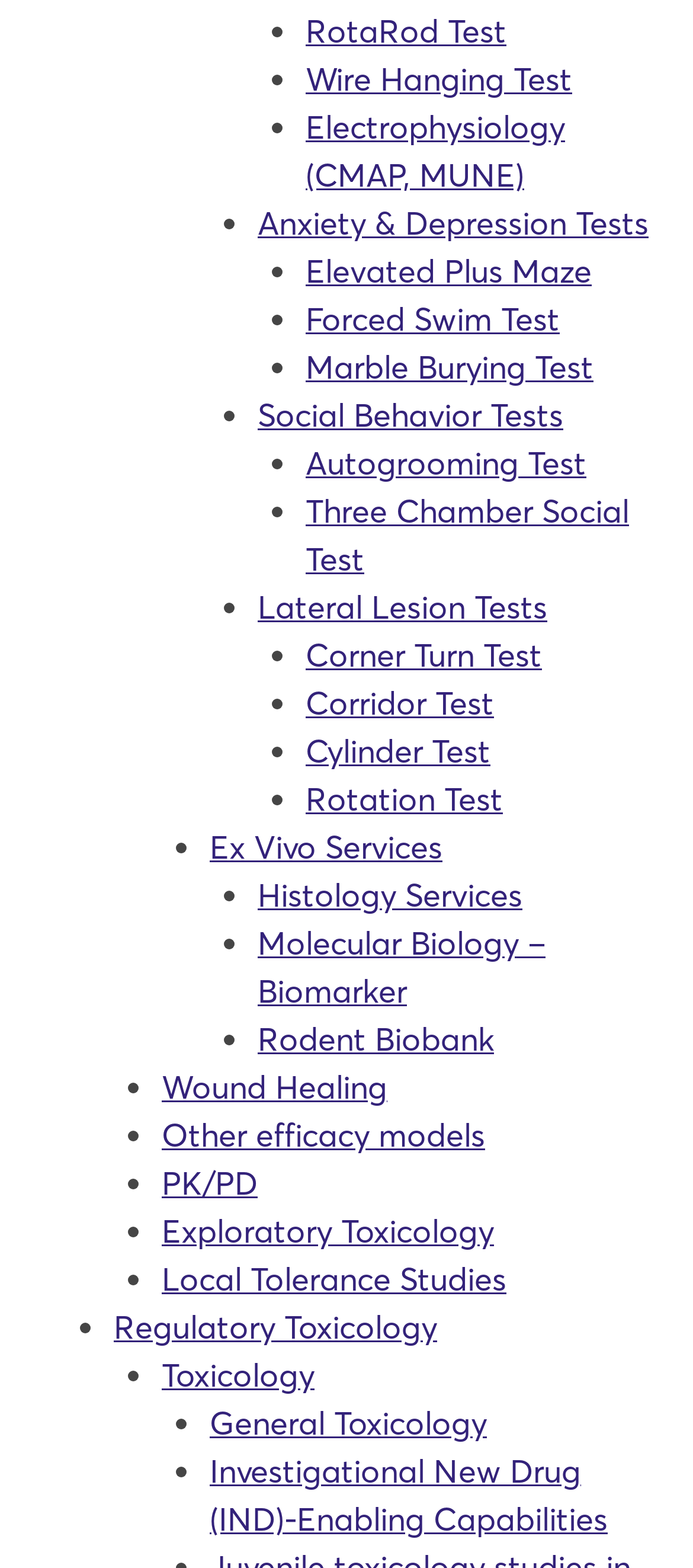Please find the bounding box coordinates of the element that must be clicked to perform the given instruction: "Click on Contact Us". The coordinates should be four float numbers from 0 to 1, i.e., [left, top, right, bottom].

None